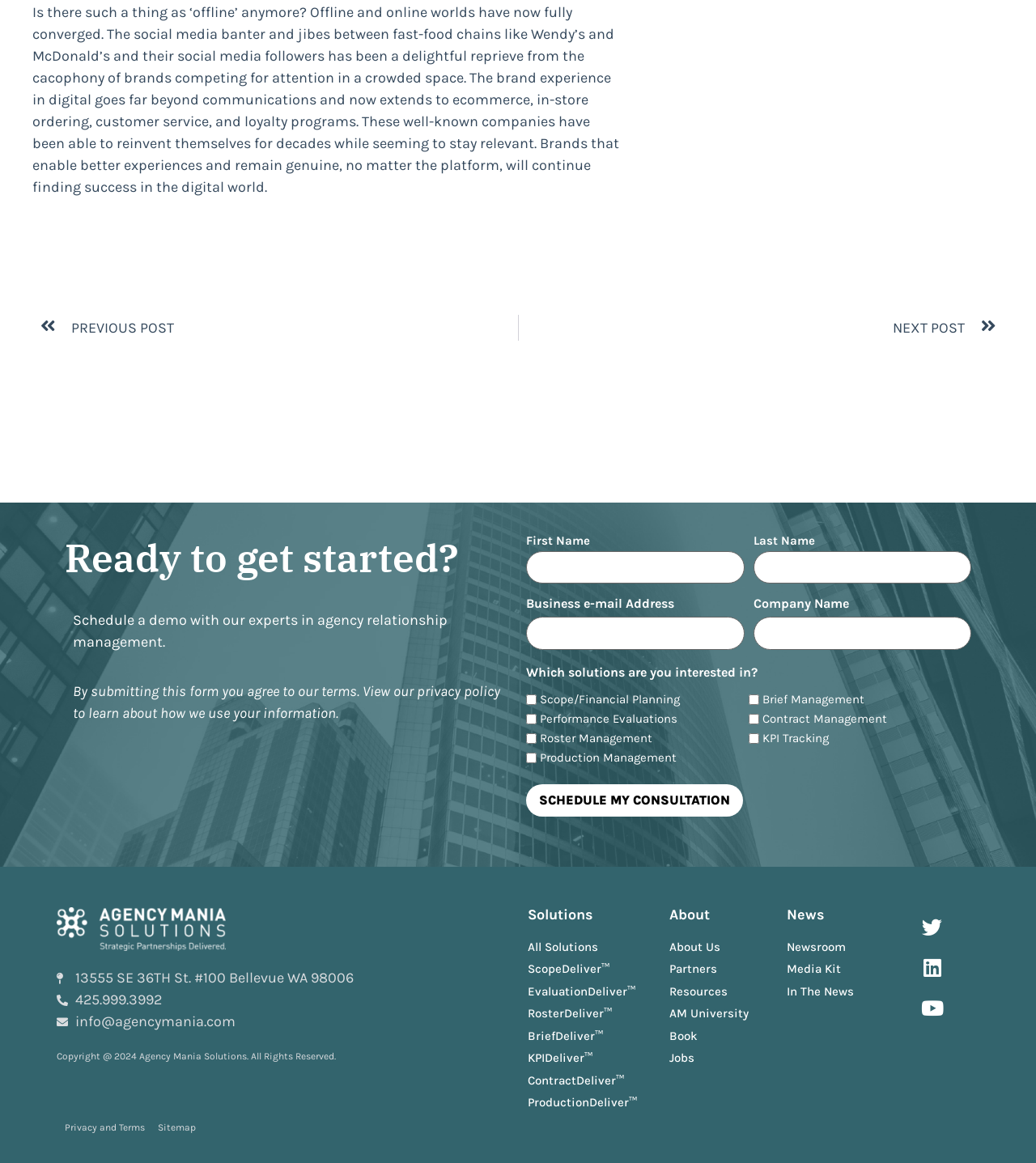Locate the bounding box coordinates of the element's region that should be clicked to carry out the following instruction: "Click the 'NEXT POST' link". The coordinates need to be four float numbers between 0 and 1, i.e., [left, top, right, bottom].

[0.5, 0.271, 0.961, 0.293]